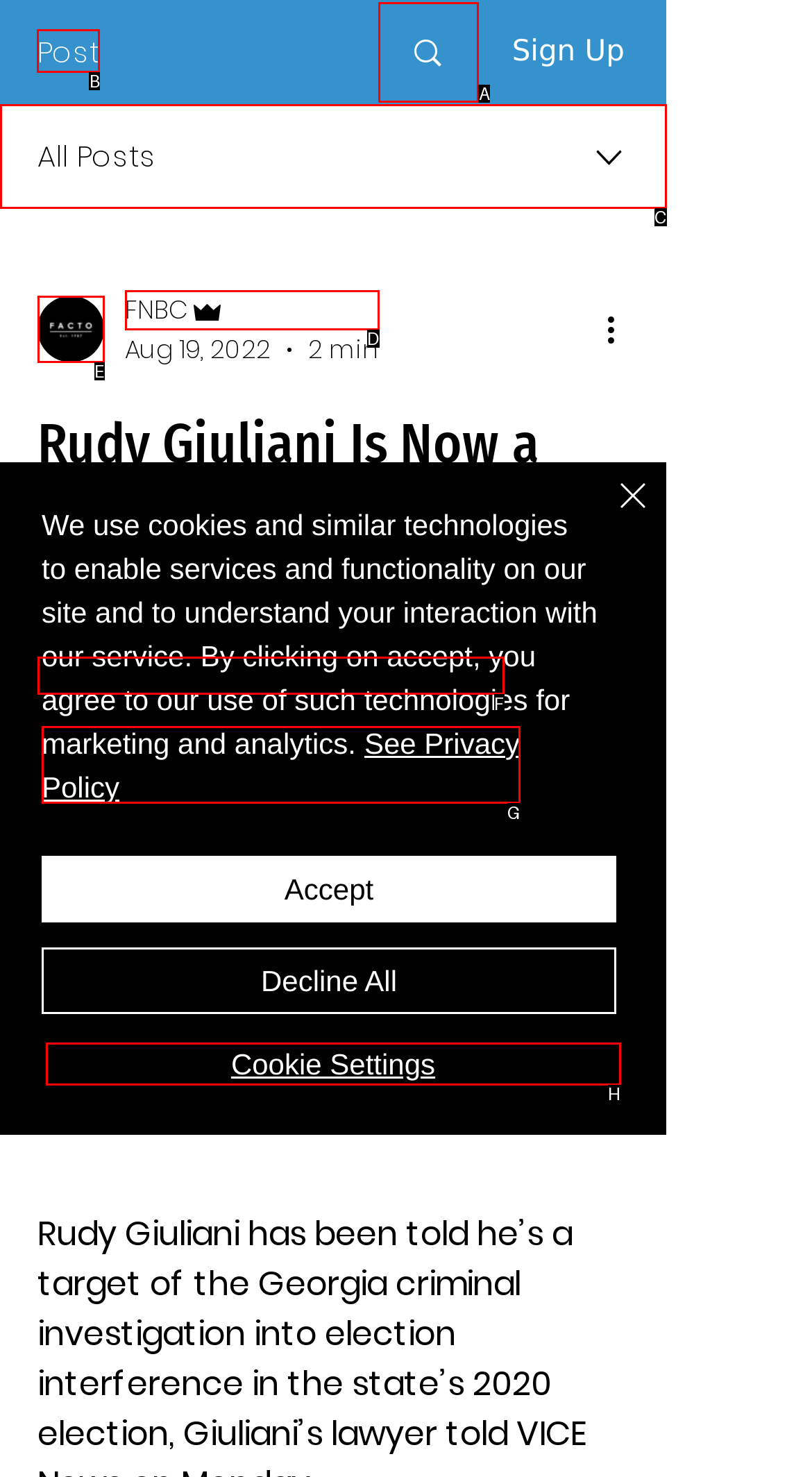Identify which HTML element to click to fulfill the following task: Click the 'Post' button. Provide your response using the letter of the correct choice.

B